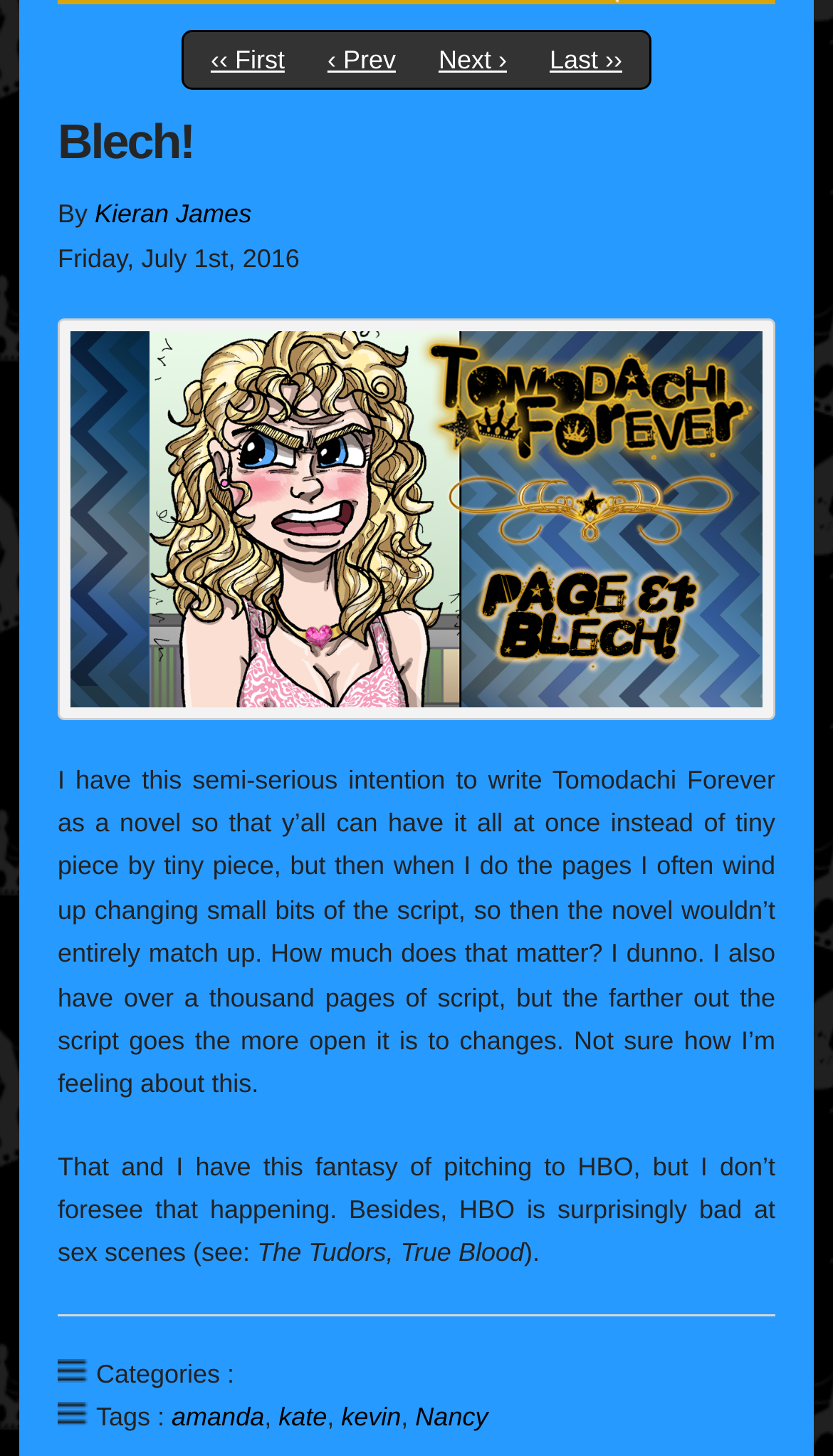Determine the bounding box coordinates of the region I should click to achieve the following instruction: "go to the first page". Ensure the bounding box coordinates are four float numbers between 0 and 1, i.e., [left, top, right, bottom].

[0.253, 0.031, 0.342, 0.051]